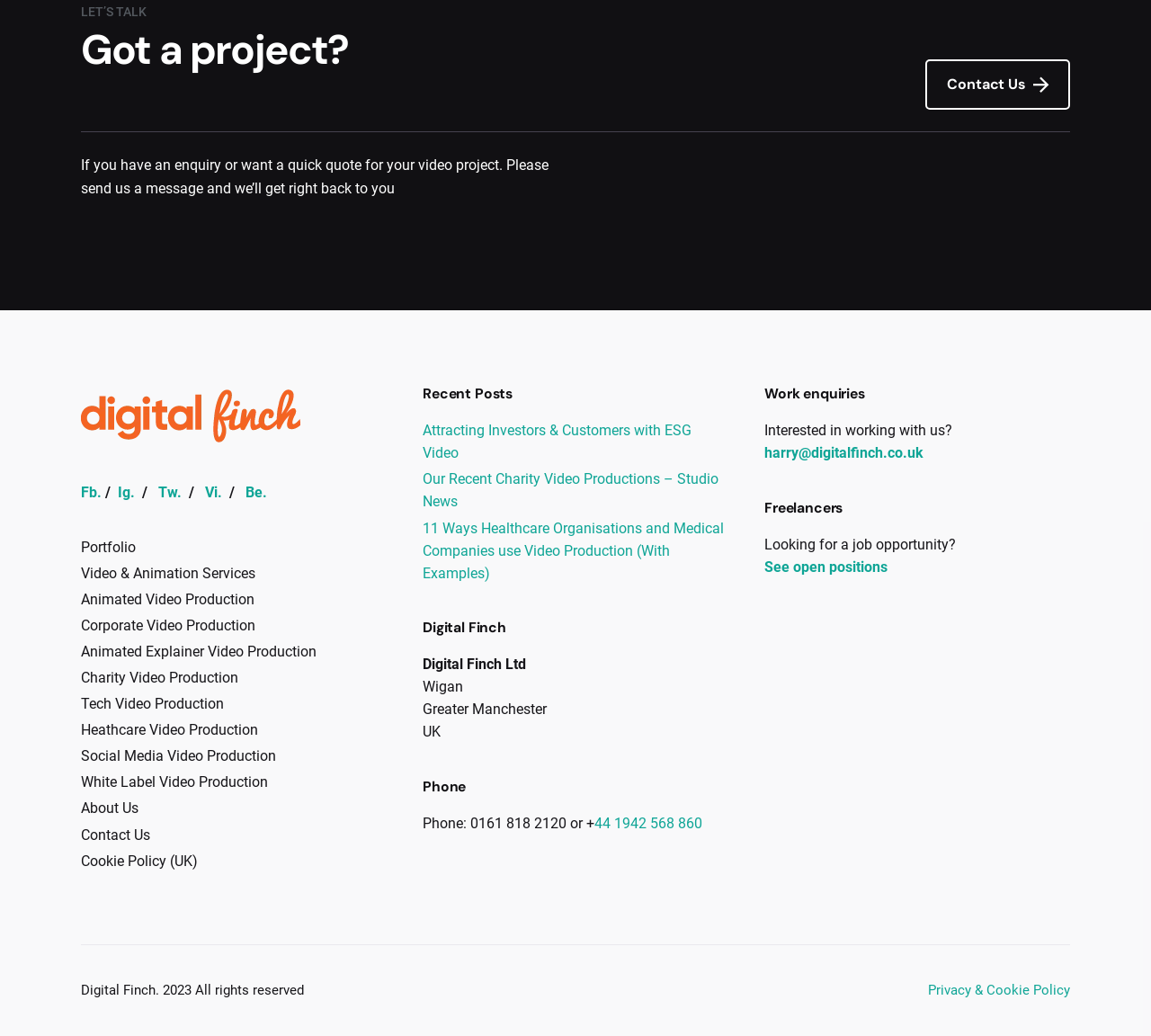Determine the bounding box coordinates of the area to click in order to meet this instruction: "View portfolio".

[0.07, 0.52, 0.118, 0.536]